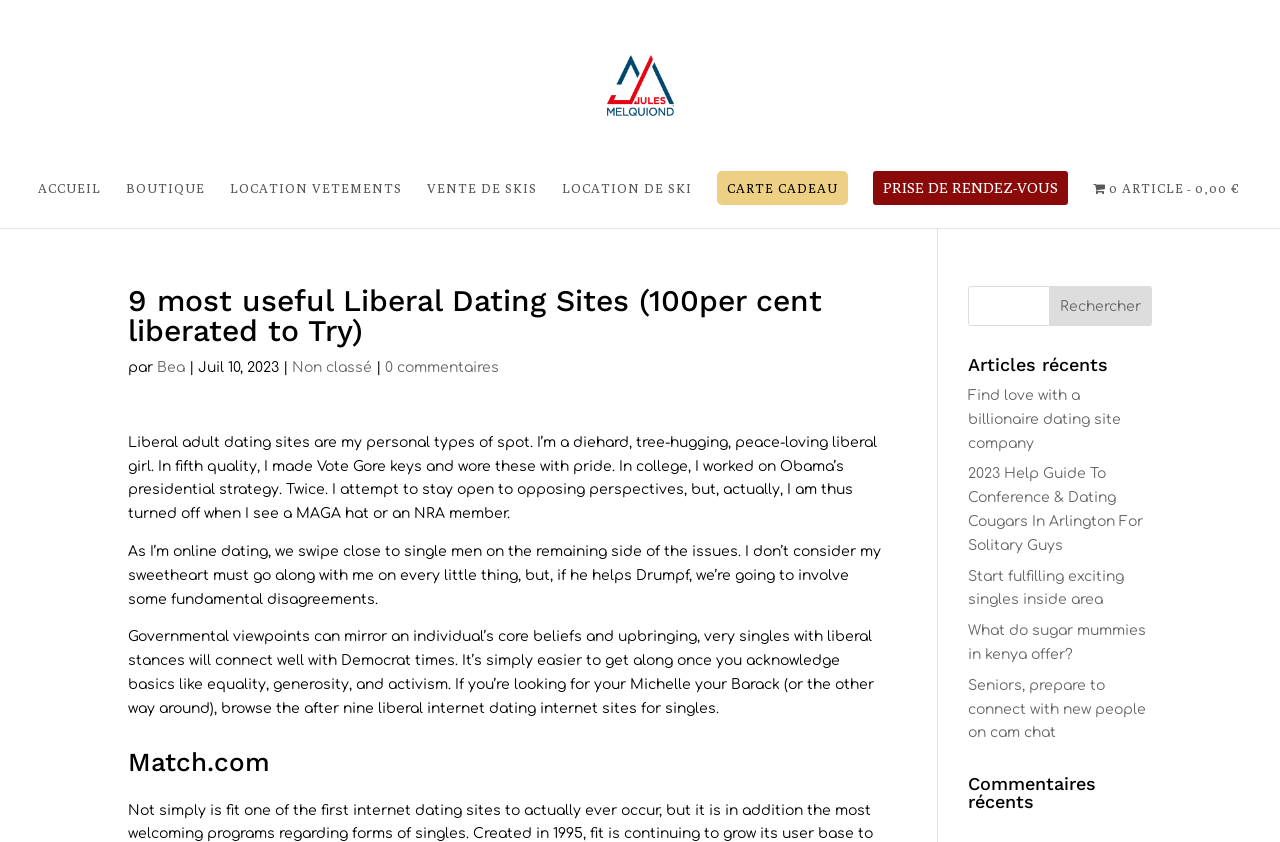Identify the bounding box coordinates for the element that needs to be clicked to fulfill this instruction: "Click on the 'Find love with a billionaire dating site company' link". Provide the coordinates in the format of four float numbers between 0 and 1: [left, top, right, bottom].

[0.756, 0.461, 0.876, 0.535]